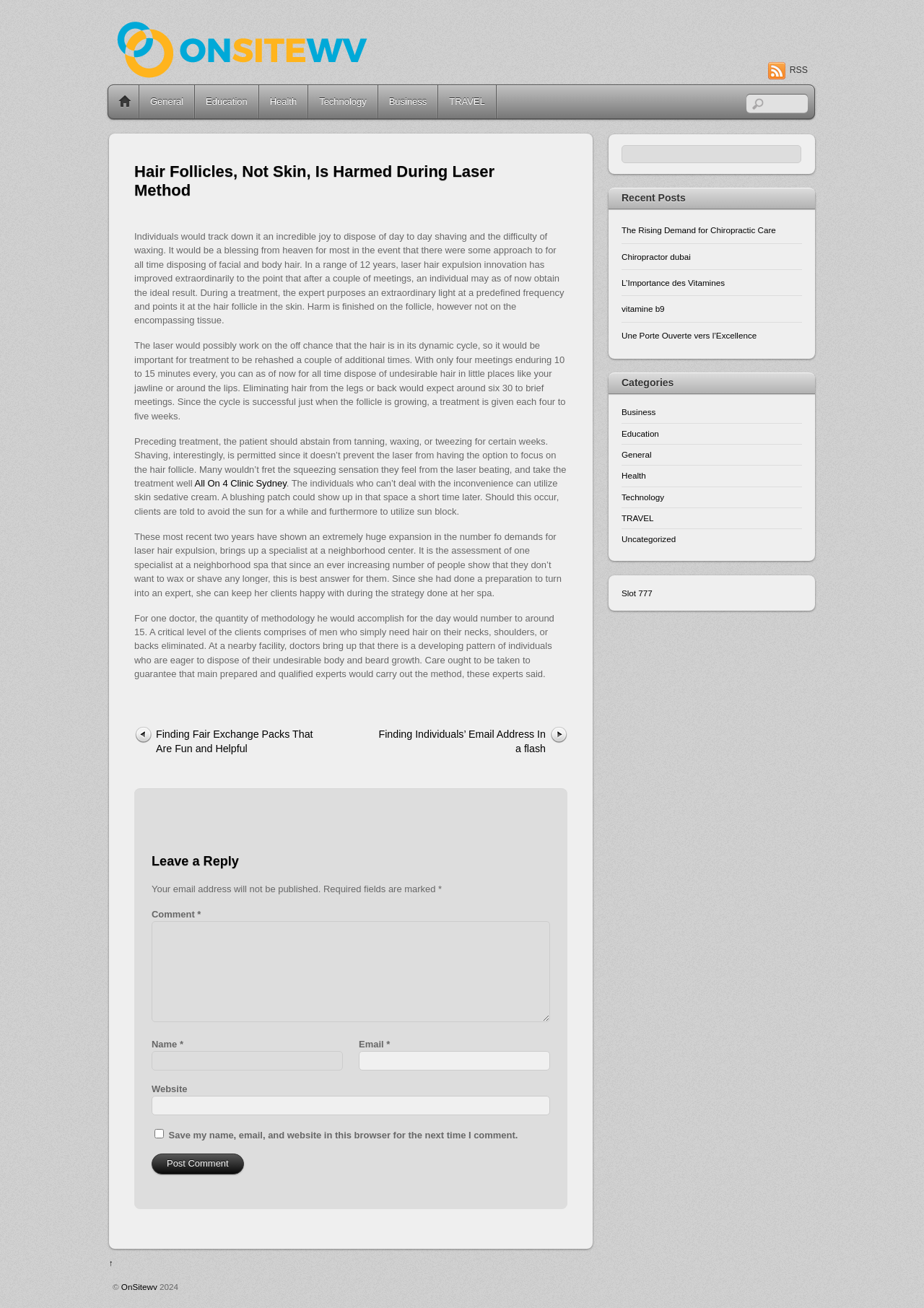What is the purpose of the laser hair removal treatment?
Using the picture, provide a one-word or short phrase answer.

Remove unwanted hair